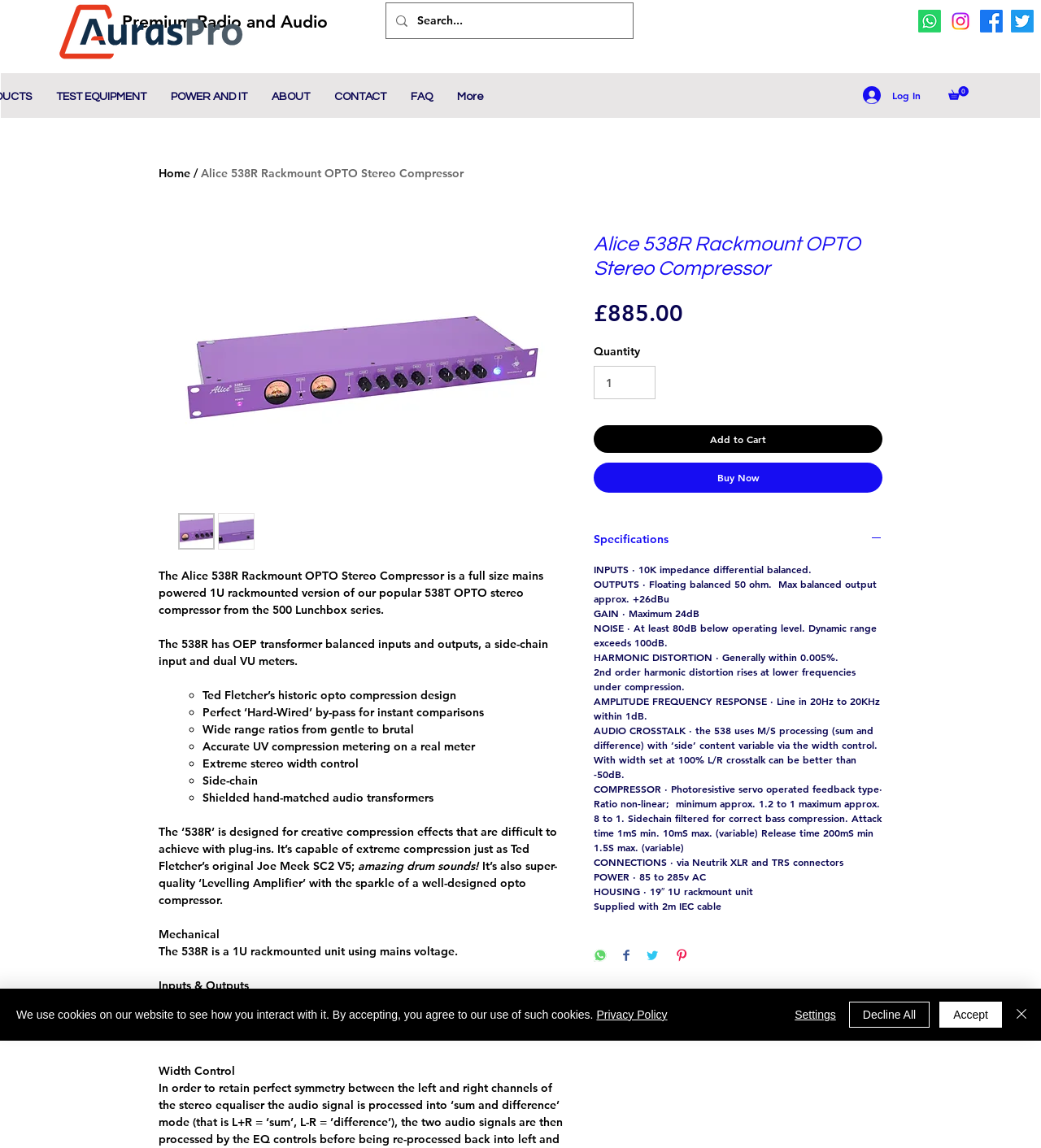From the screenshot, find the bounding box of the UI element matching this description: "Navigation". Supply the bounding box coordinates in the form [left, top, right, bottom], each a float between 0 and 1.

None